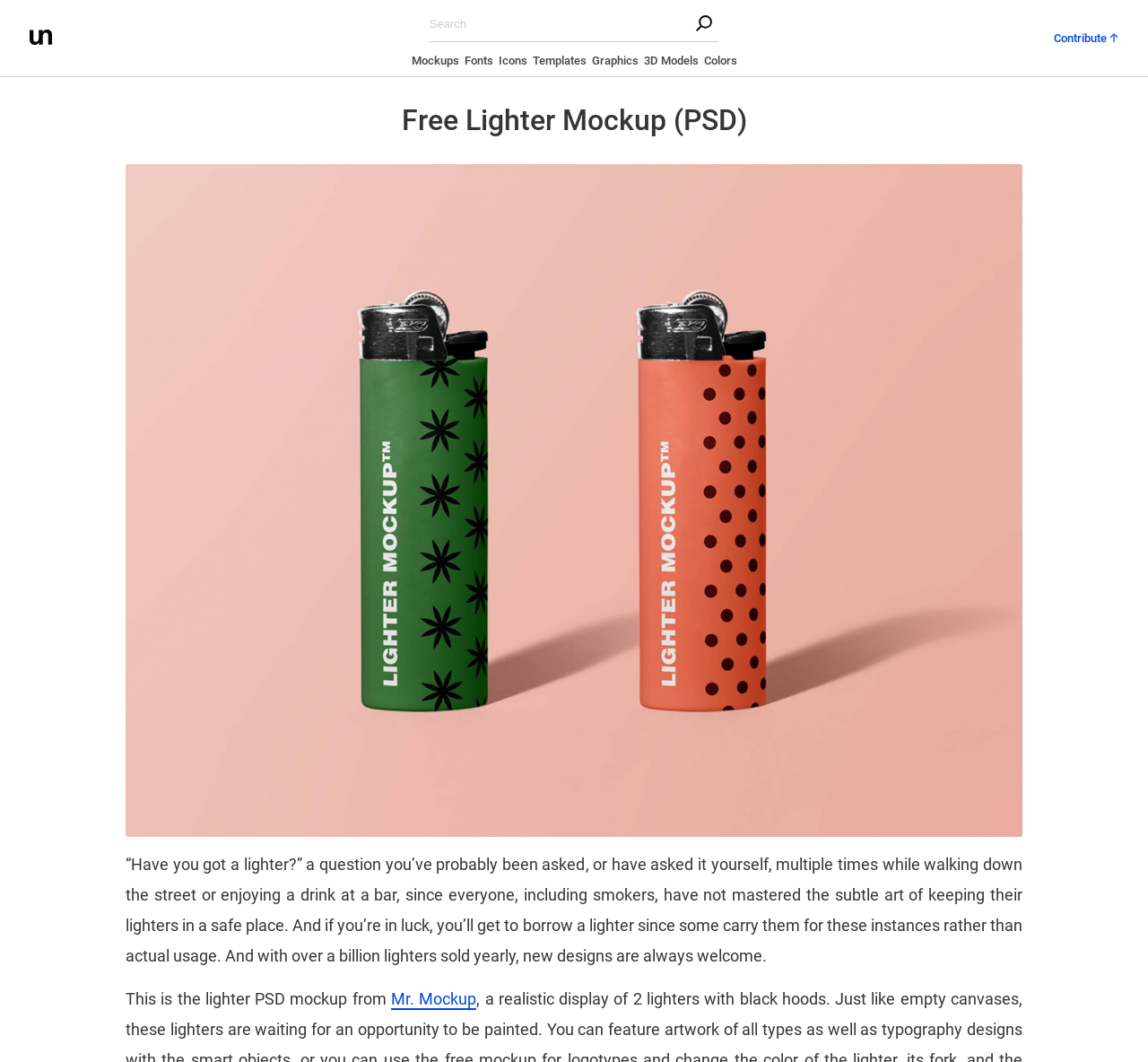Locate and generate the text content of the webpage's heading.

Free Lighter Mockup (PSD)